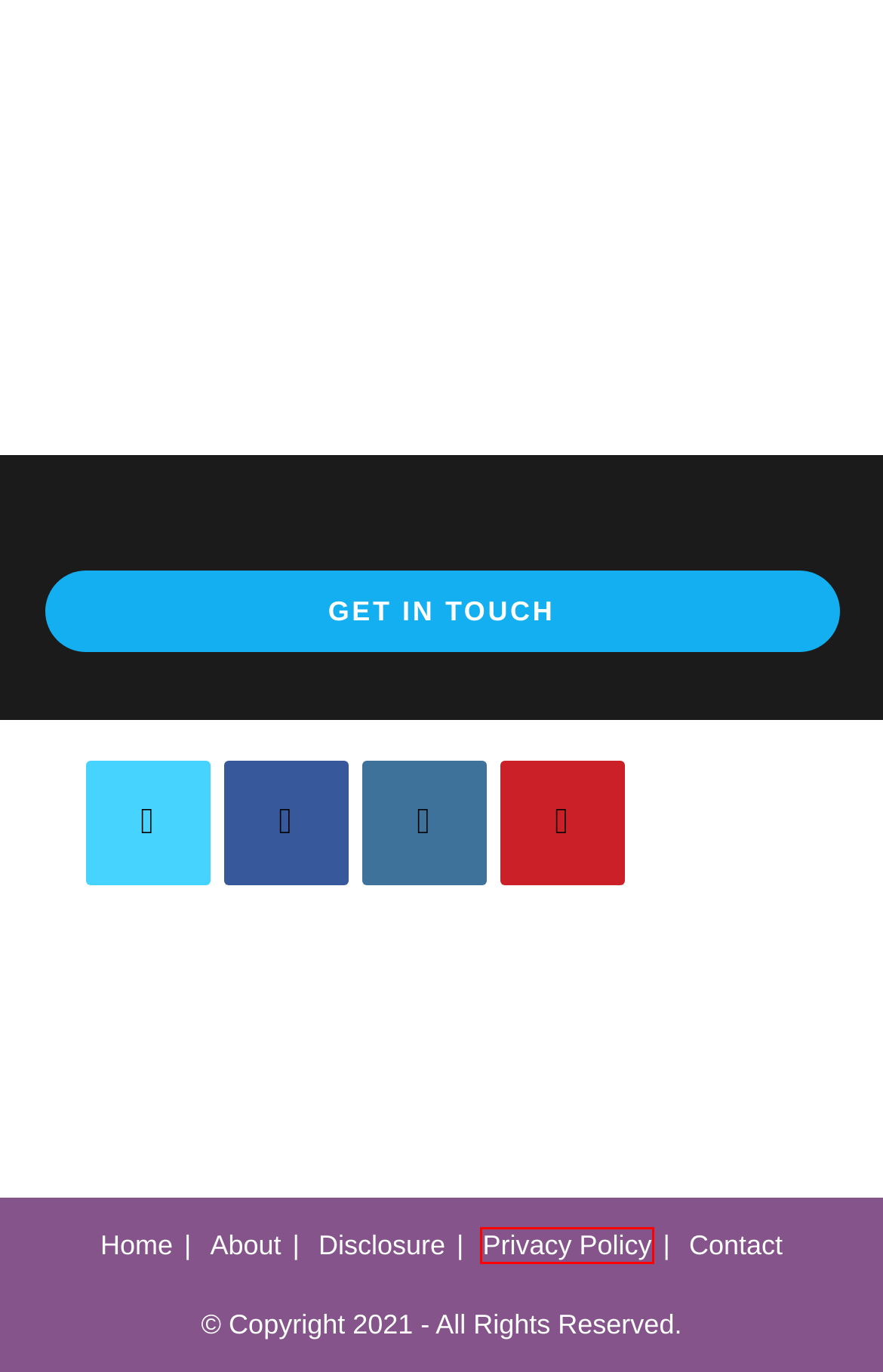Review the screenshot of a webpage that includes a red bounding box. Choose the webpage description that best matches the new webpage displayed after clicking the element within the bounding box. Here are the candidates:
A. Organizing Archives < Life Your Way
B. Life Your Way < Intentional and Creative Living
C. How to Unpack Efficiently After Moving
D. Privacy Policy < Life Your Way
E. About < Life Your Way
F. Disclosure < Life Your Way
G. 5 Reasons to Make Your Bed Every Day
H. Contact < Life Your Way

D